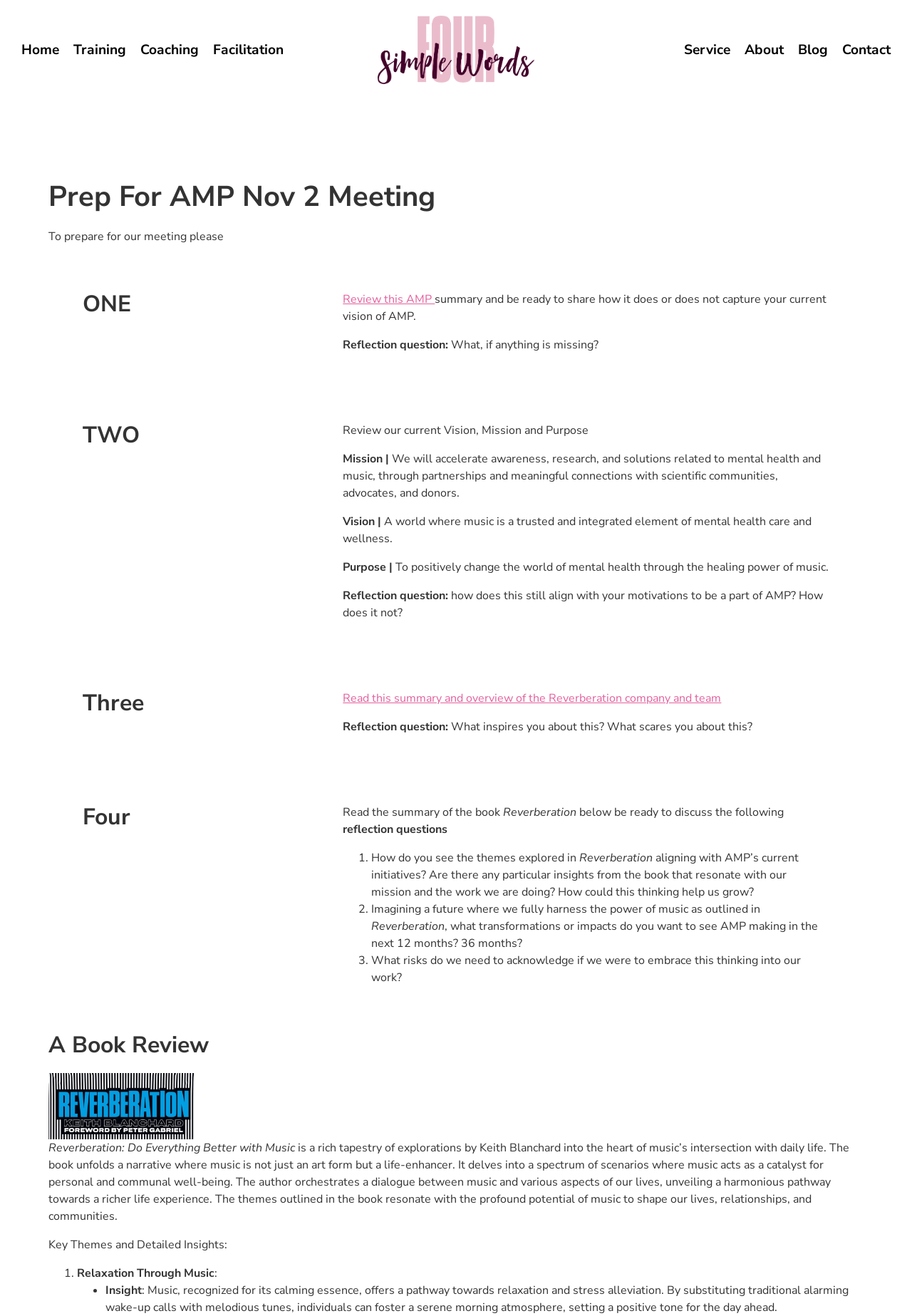What is the title of the book being reviewed?
Look at the image and respond with a one-word or short-phrase answer.

Reverberation